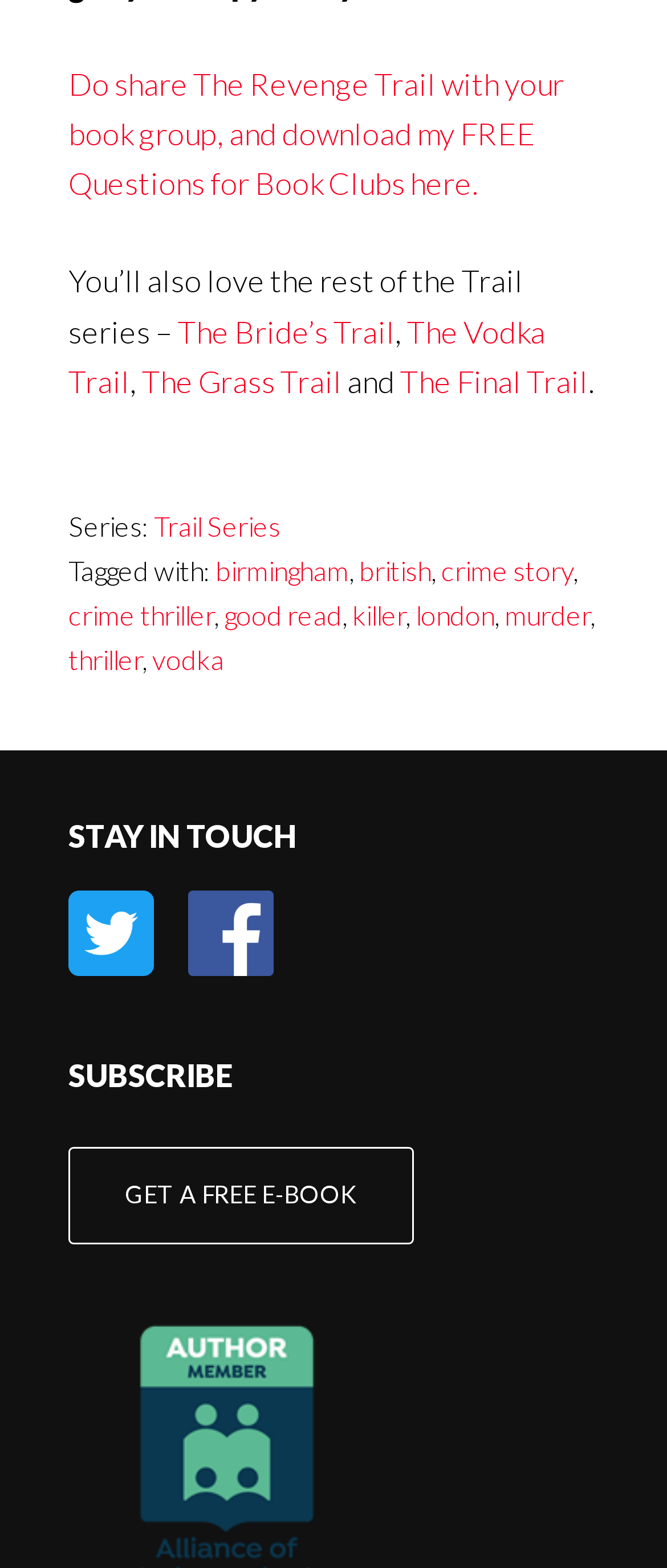Determine the bounding box coordinates of the UI element described below. Use the format (top-left x, top-left y, bottom-right x, bottom-right y) with floating point numbers between 0 and 1: GET A FREE E-BOOK

[0.103, 0.731, 0.621, 0.793]